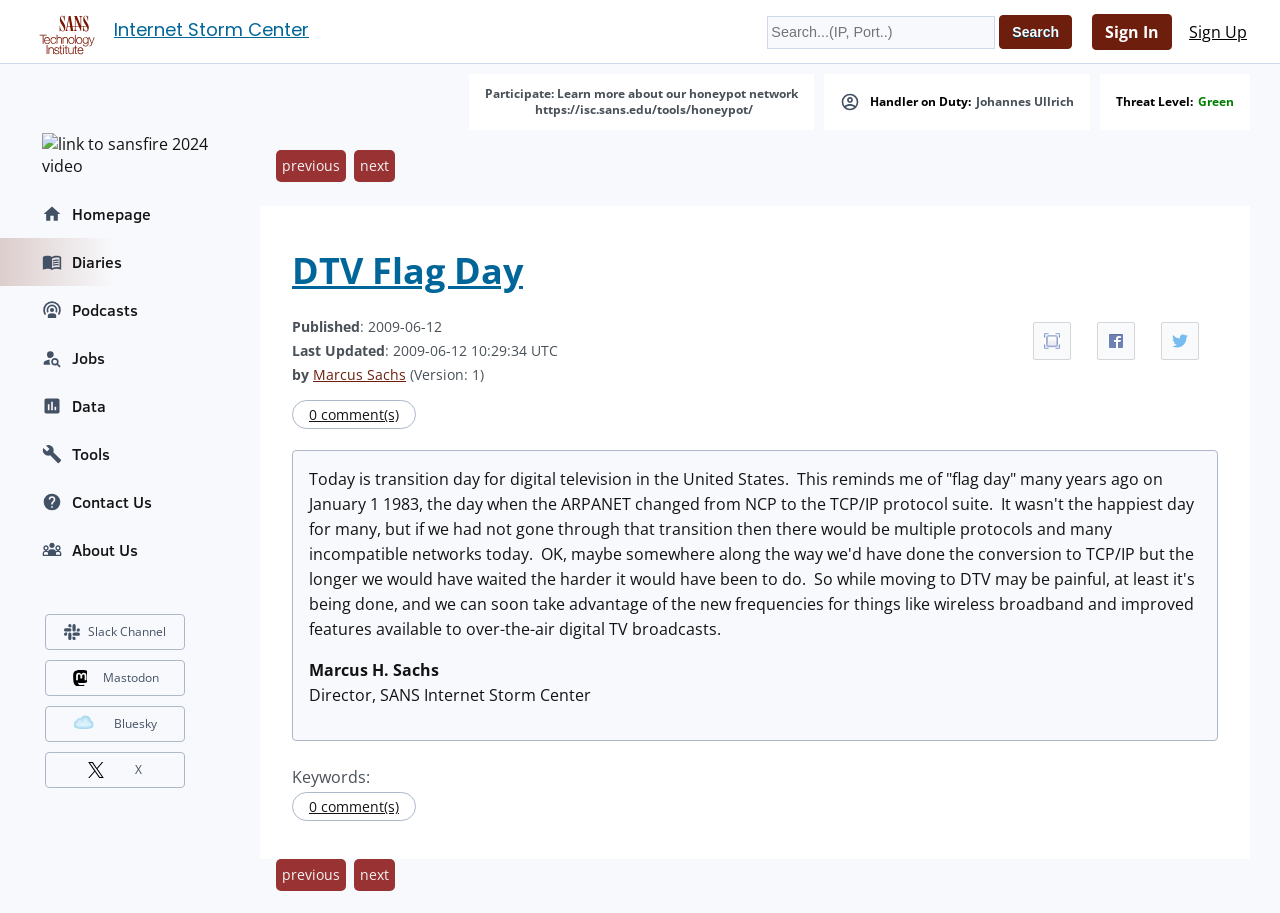Determine the bounding box coordinates of the element that should be clicked to execute the following command: "Learn more about the honeypot network".

[0.418, 0.111, 0.588, 0.129]